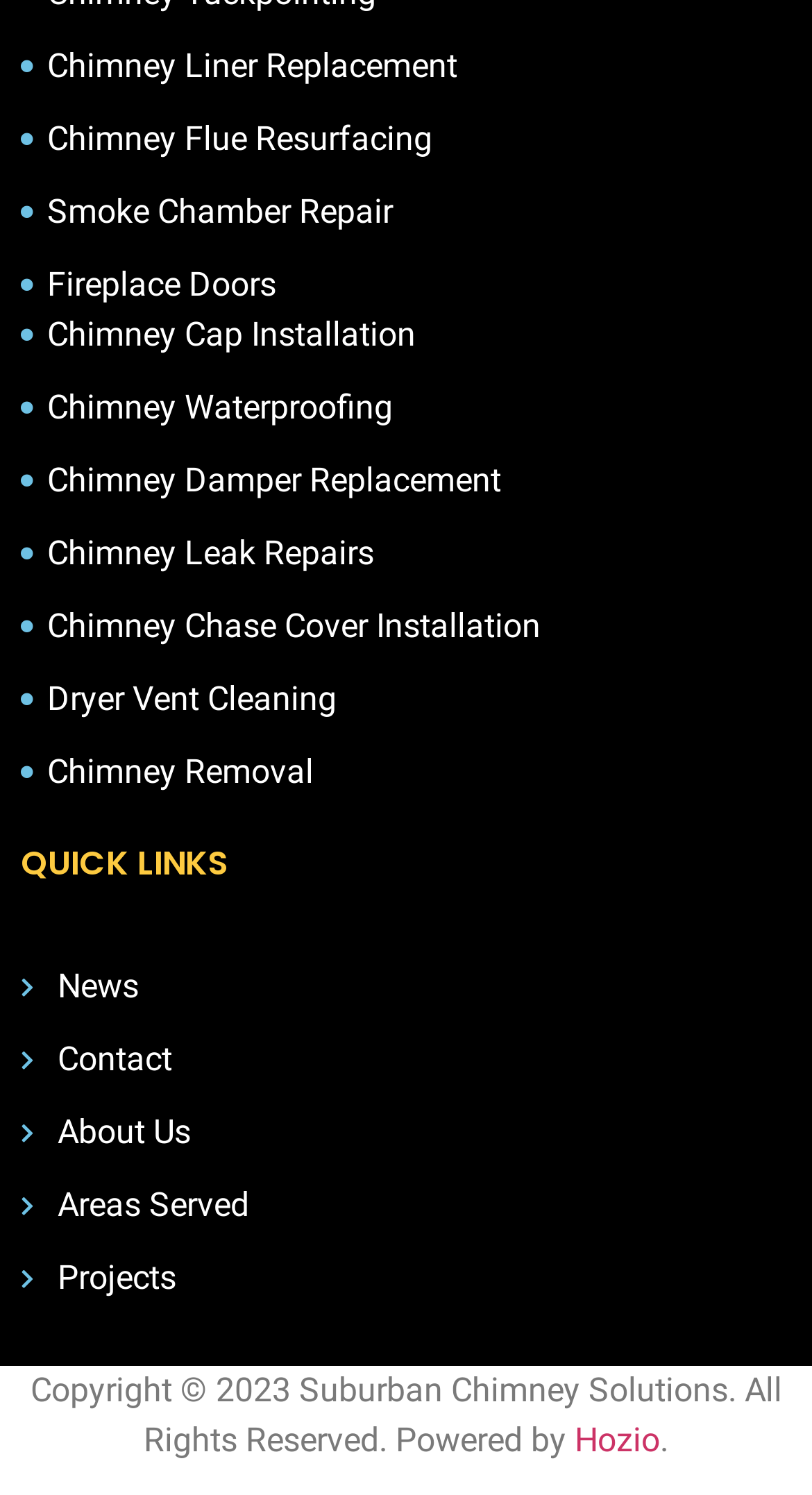Identify the bounding box for the UI element described as: "Chimney Damper Replacement". The coordinates should be four float numbers between 0 and 1, i.e., [left, top, right, bottom].

[0.026, 0.305, 0.665, 0.339]